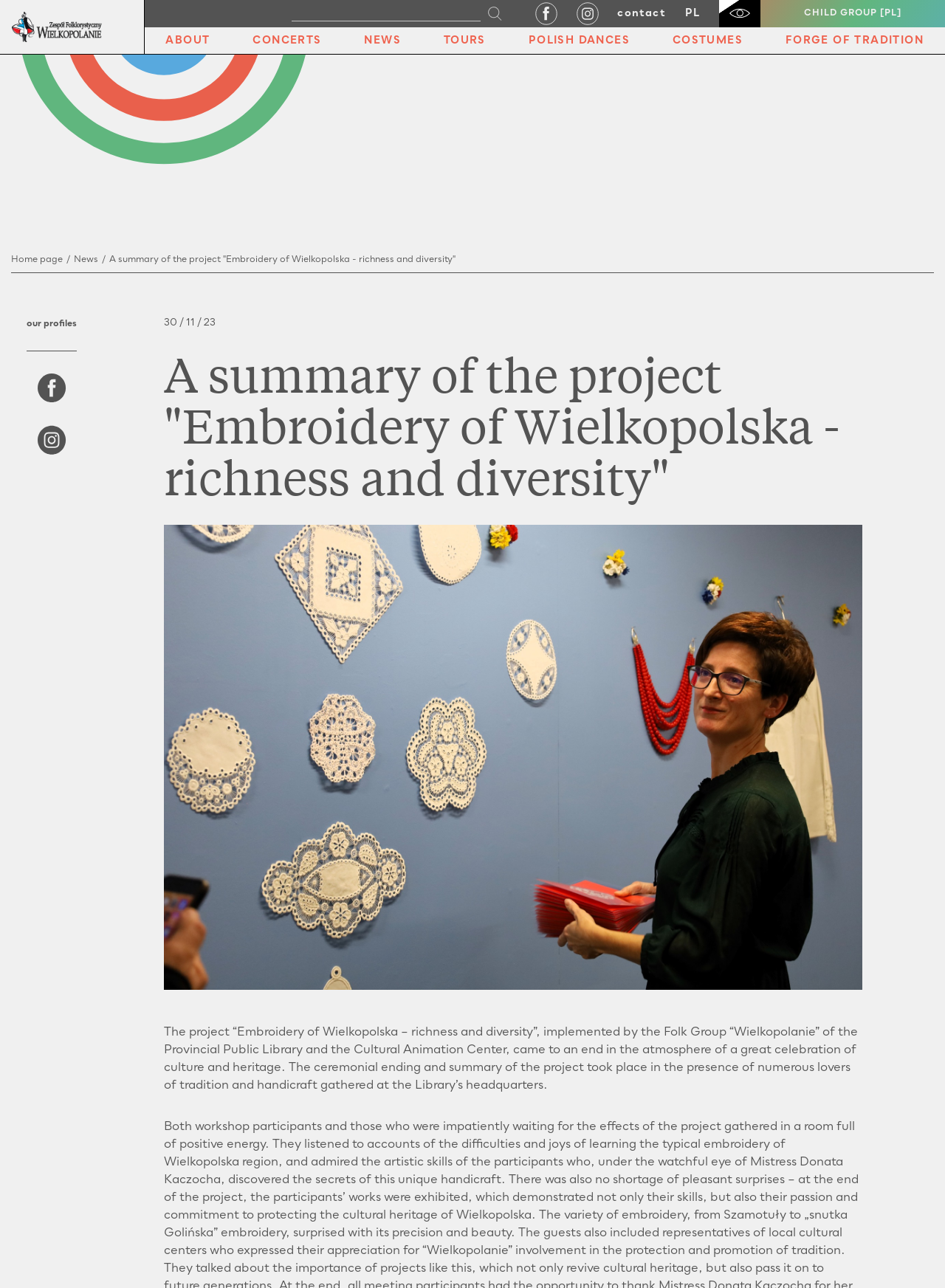Locate the bounding box coordinates of the clickable element to fulfill the following instruction: "go to Facebook profile". Provide the coordinates as four float numbers between 0 and 1 in the format [left, top, right, bottom].

[0.566, 0.004, 0.59, 0.021]